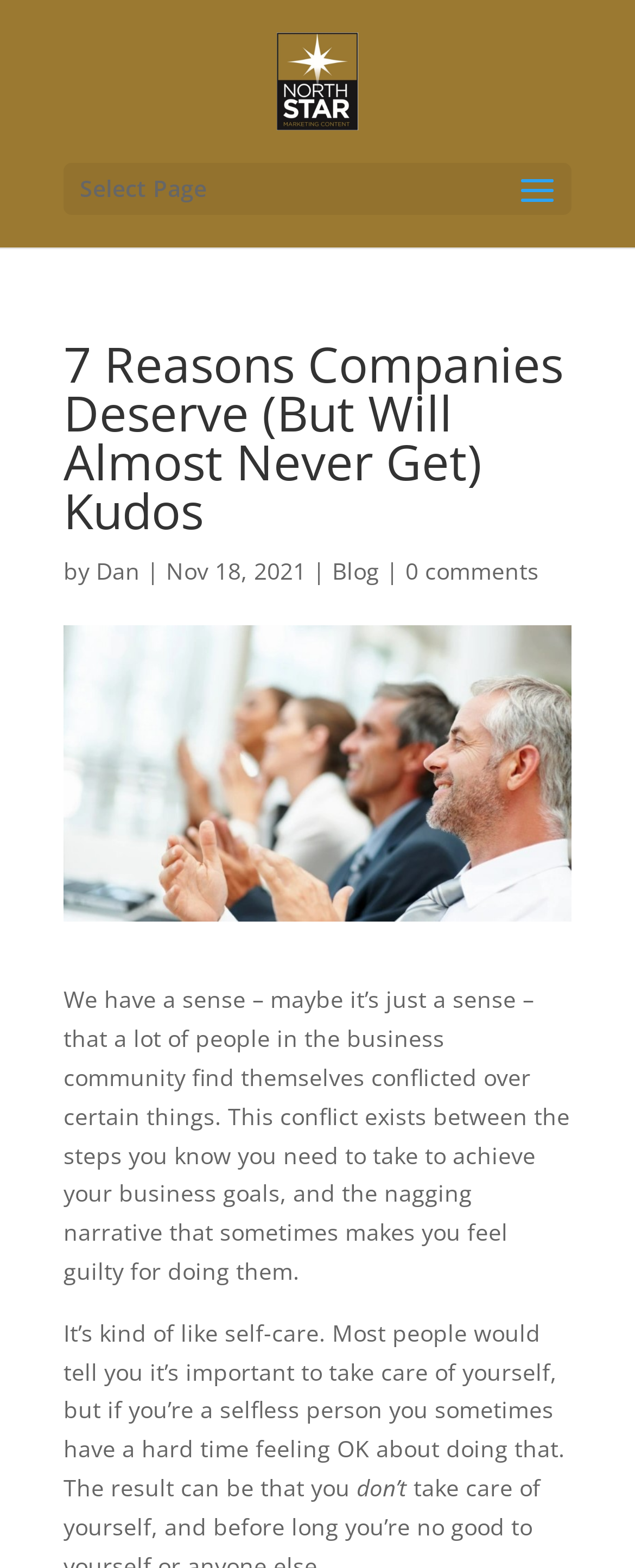Please provide the main heading of the webpage content.

7 Reasons Companies Deserve (But Will Almost Never Get) Kudos